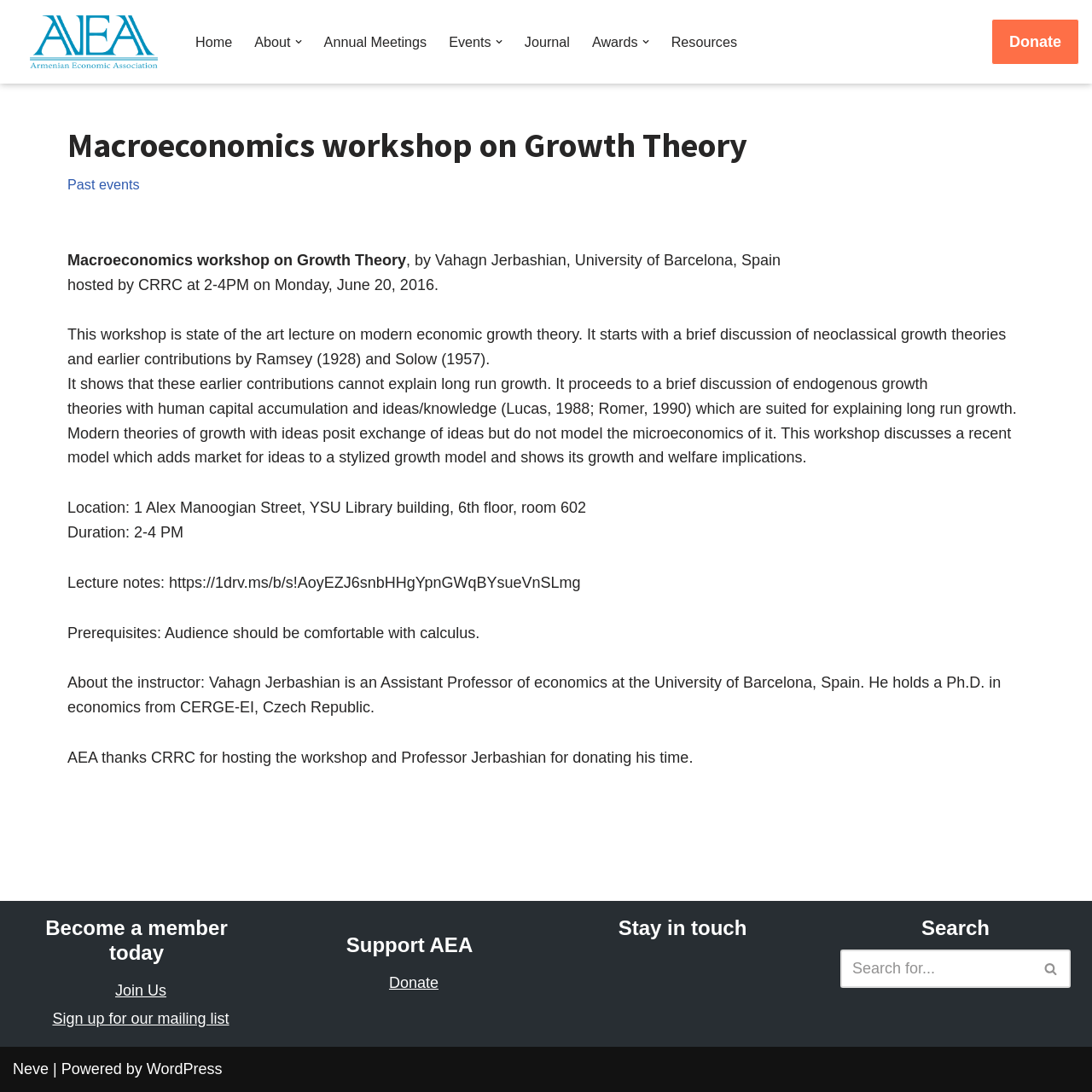Please specify the bounding box coordinates of the area that should be clicked to accomplish the following instruction: "Click Donate". The coordinates should consist of four float numbers between 0 and 1, i.e., [left, top, right, bottom].

[0.908, 0.017, 0.988, 0.06]